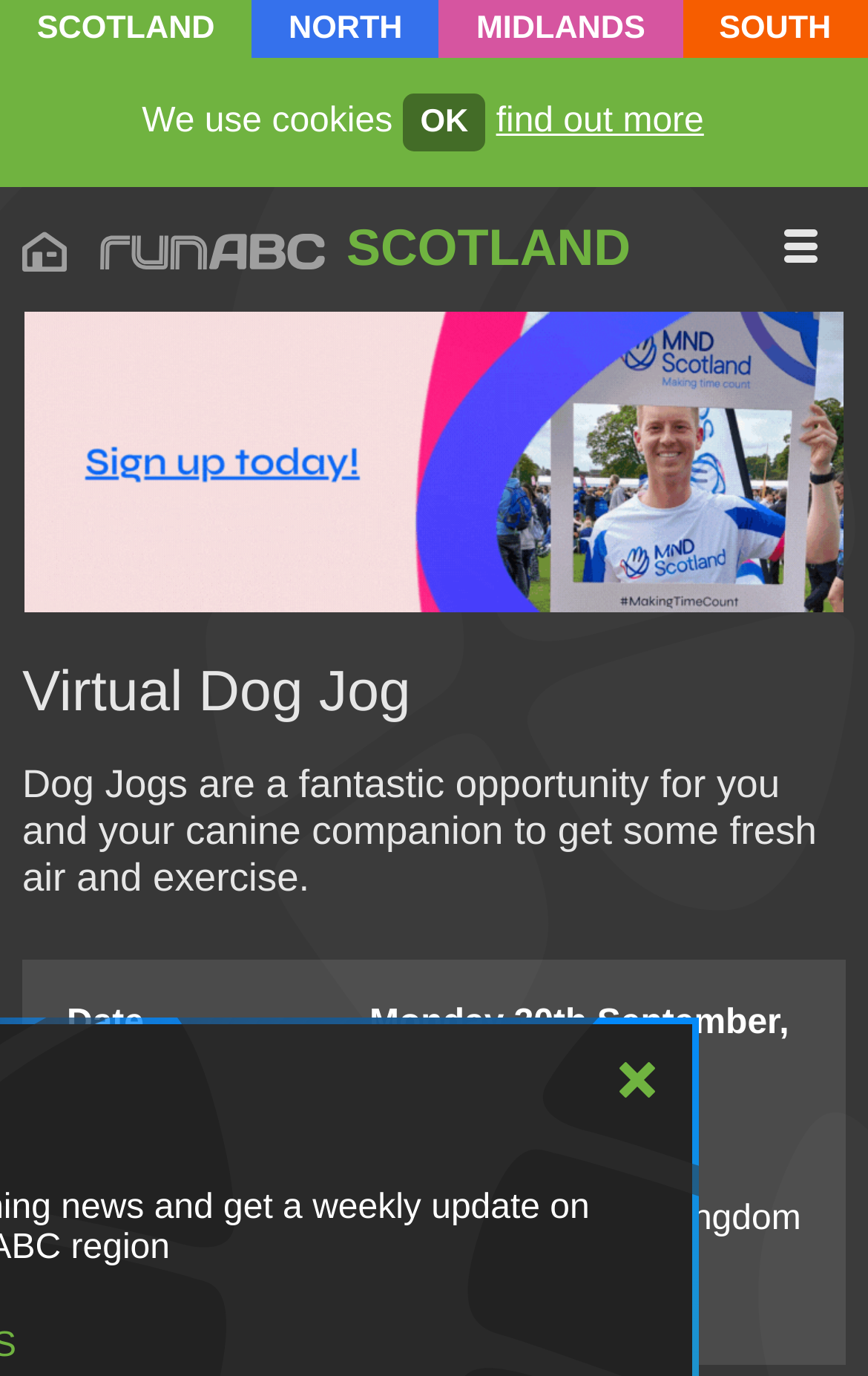Provide the text content of the webpage's main heading.

Virtual Dog Jog